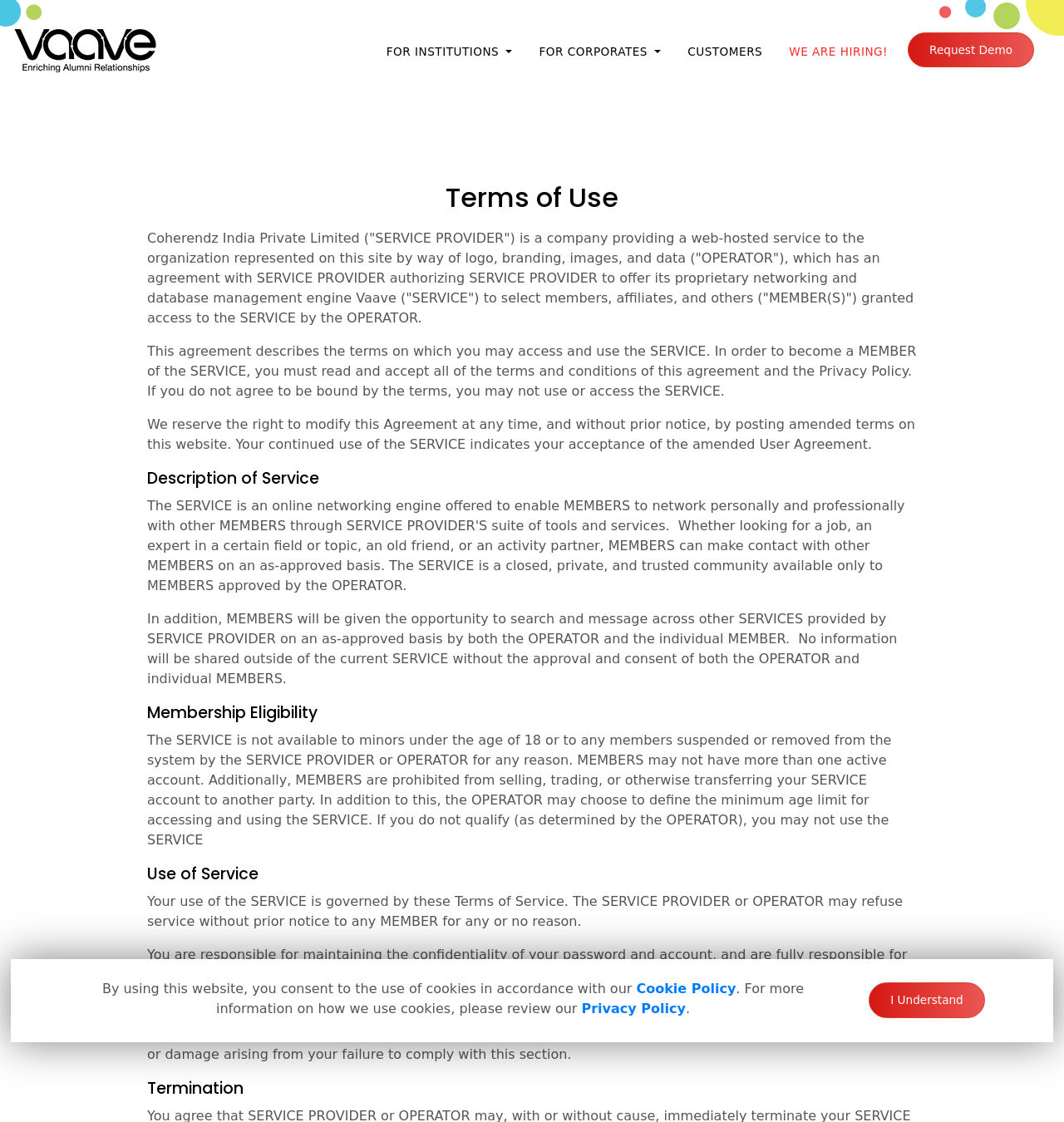What type of service is provided by the company?
Based on the screenshot, provide a one-word or short-phrase response.

Web-hosted service